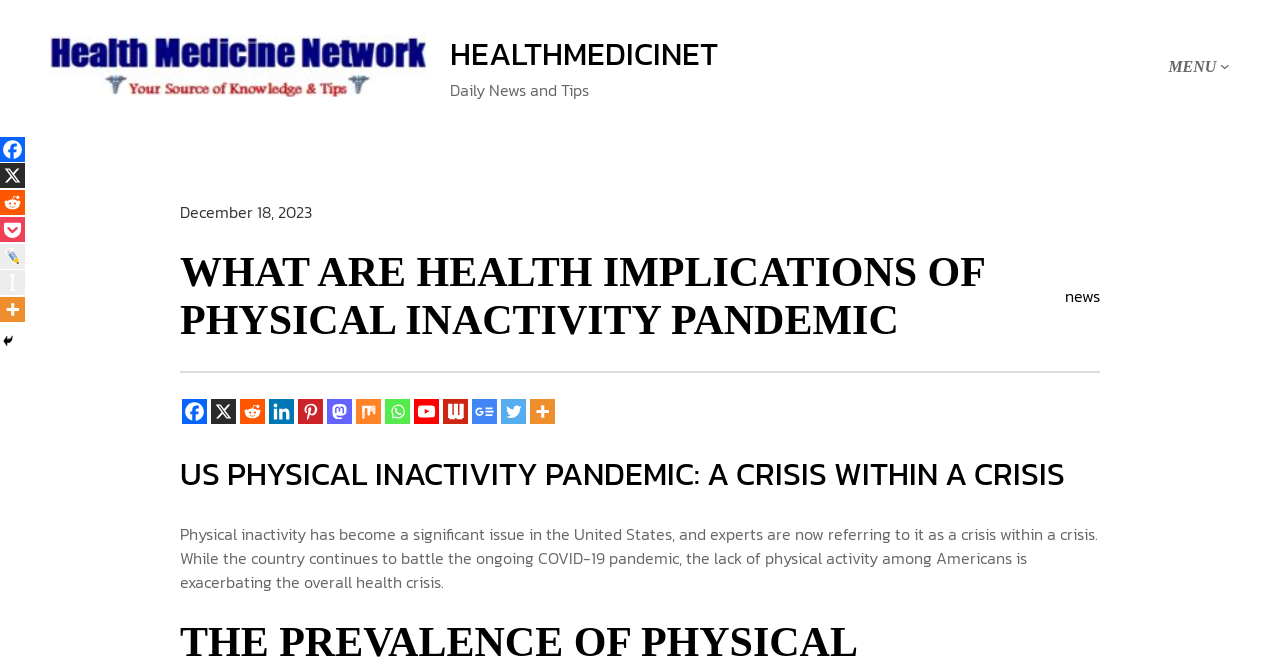Identify the bounding box coordinates of the region I need to click to complete this instruction: "Click the 'MENU' link".

[0.913, 0.08, 0.95, 0.116]